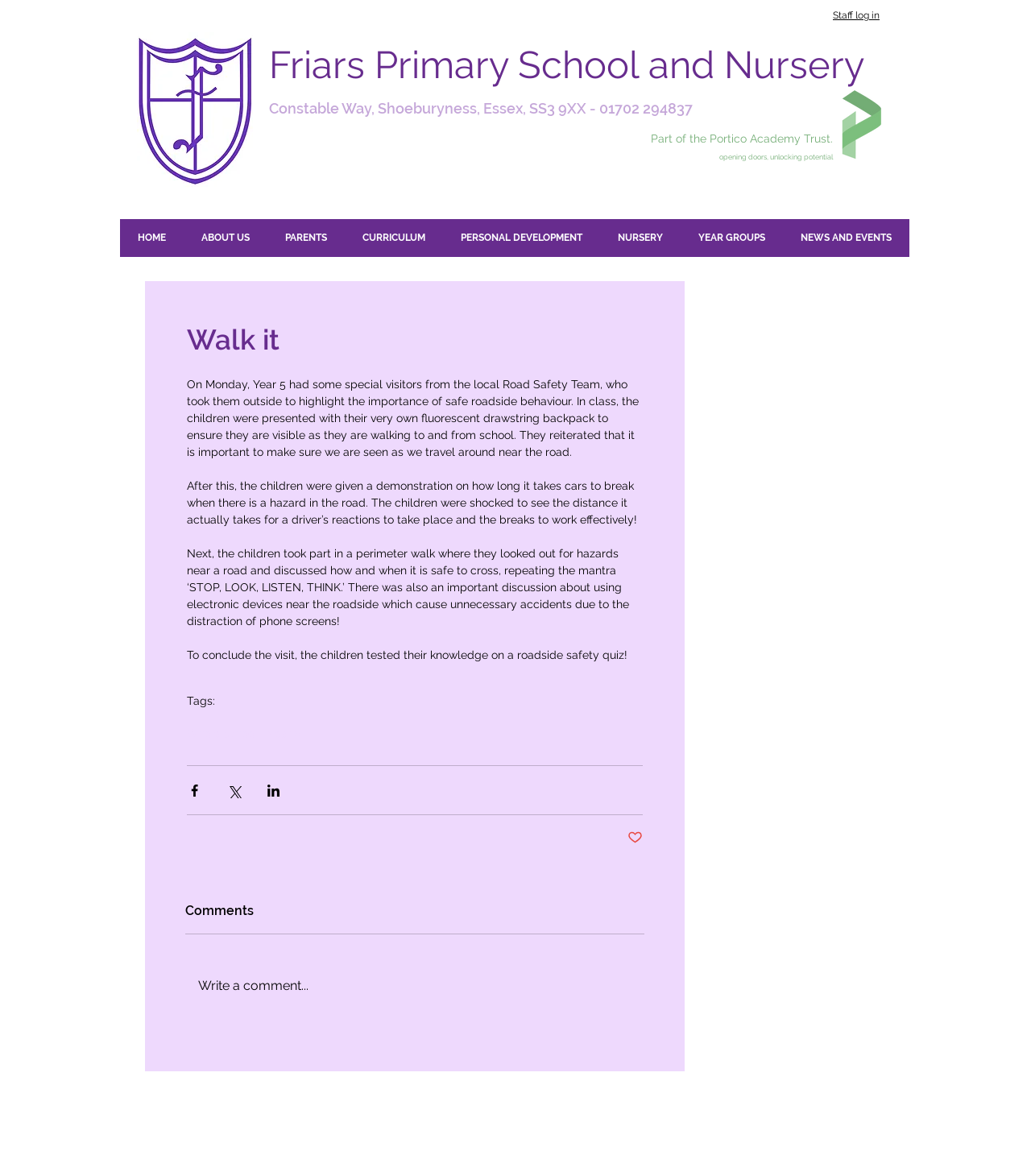Answer the question below in one word or phrase:
What is the purpose of the visit from the Road Safety Team?

To highlight safe roadside behaviour